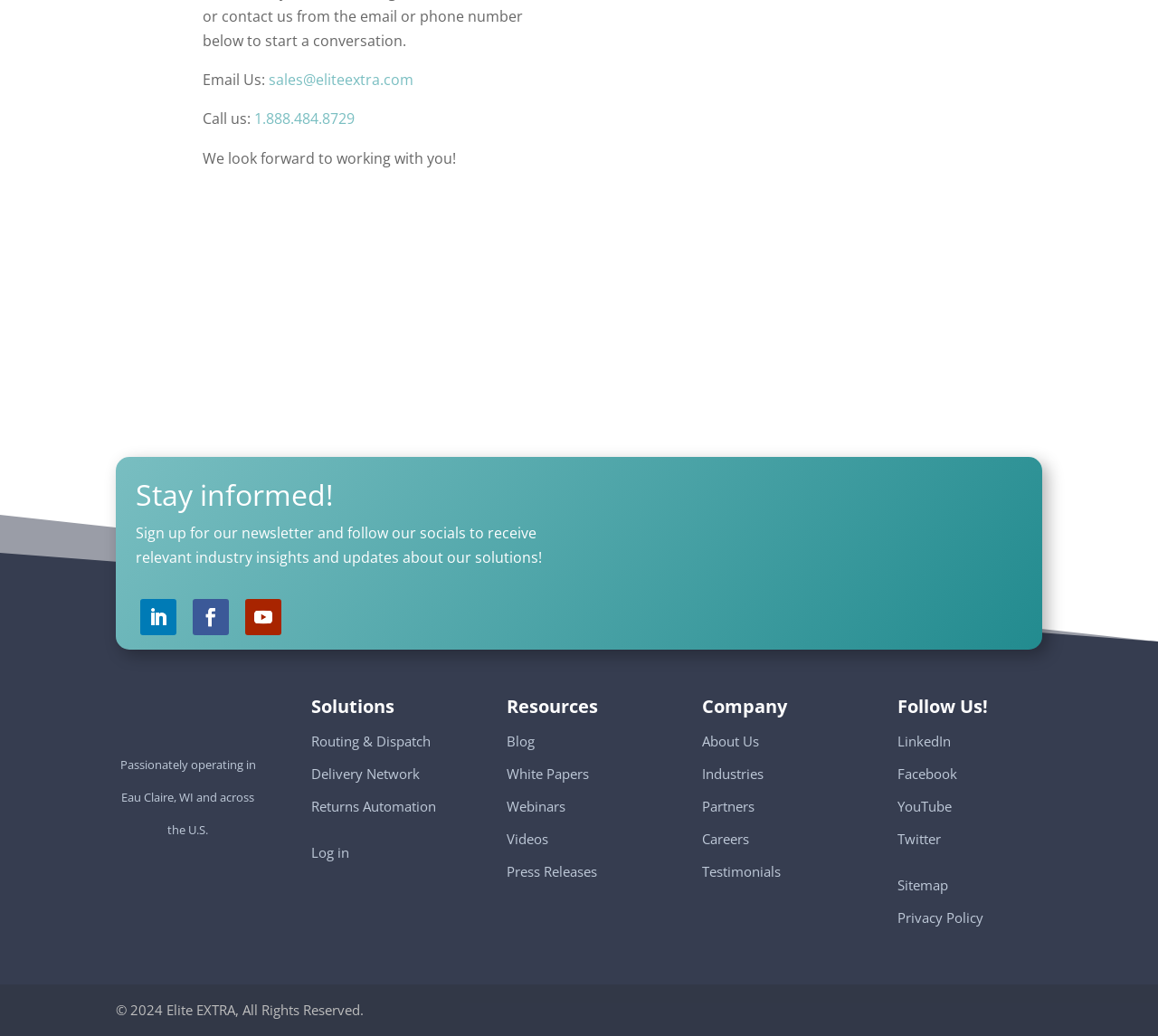Provide a short, one-word or phrase answer to the question below:
What is the phone number to call?

1.888.484.8729